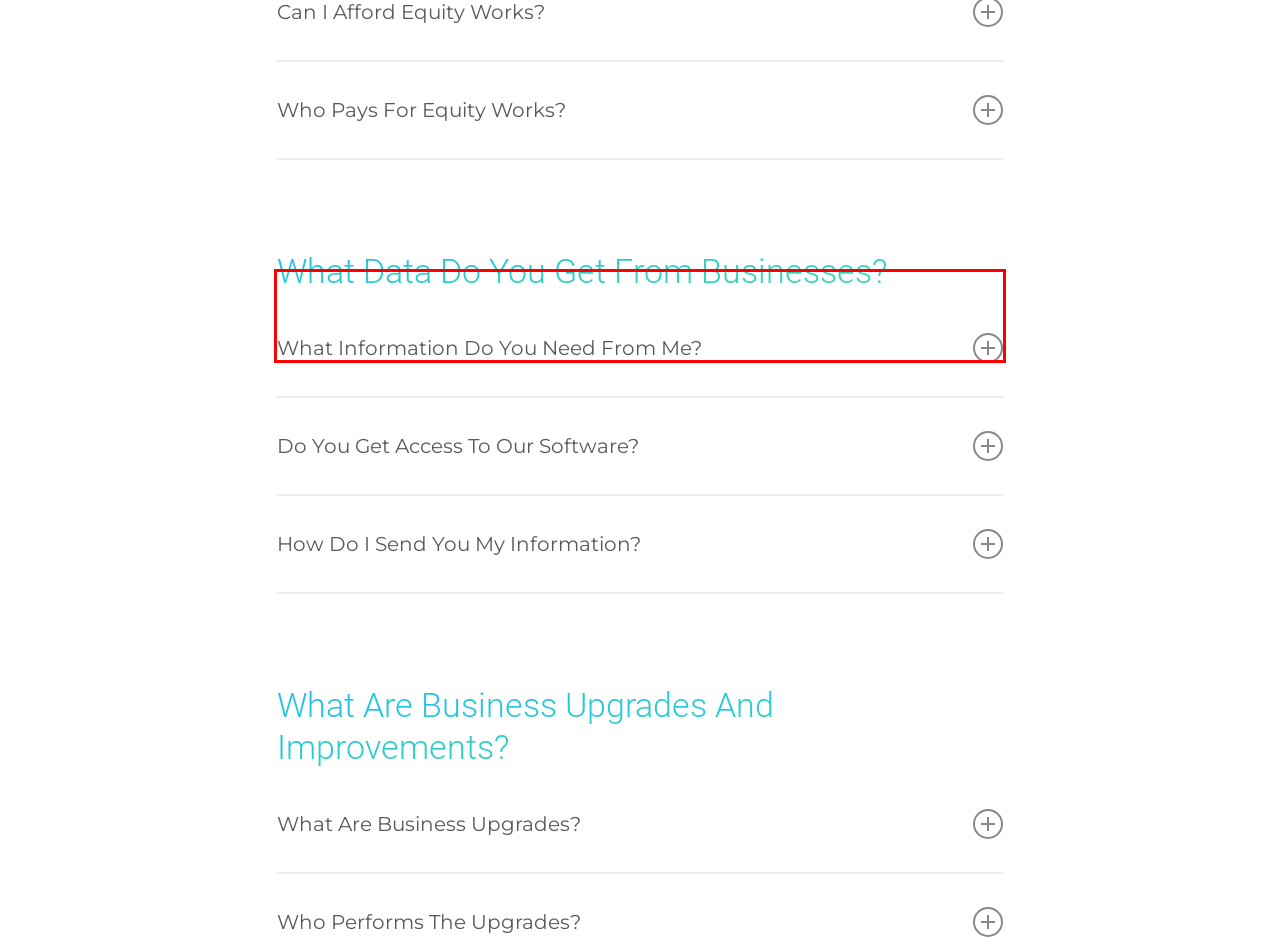With the provided screenshot of a webpage, locate the red bounding box and perform OCR to extract the text content inside it.

However, our services can also be paid for by a prospective business buyer wanting to see the complete analytics of a business they are interested in.